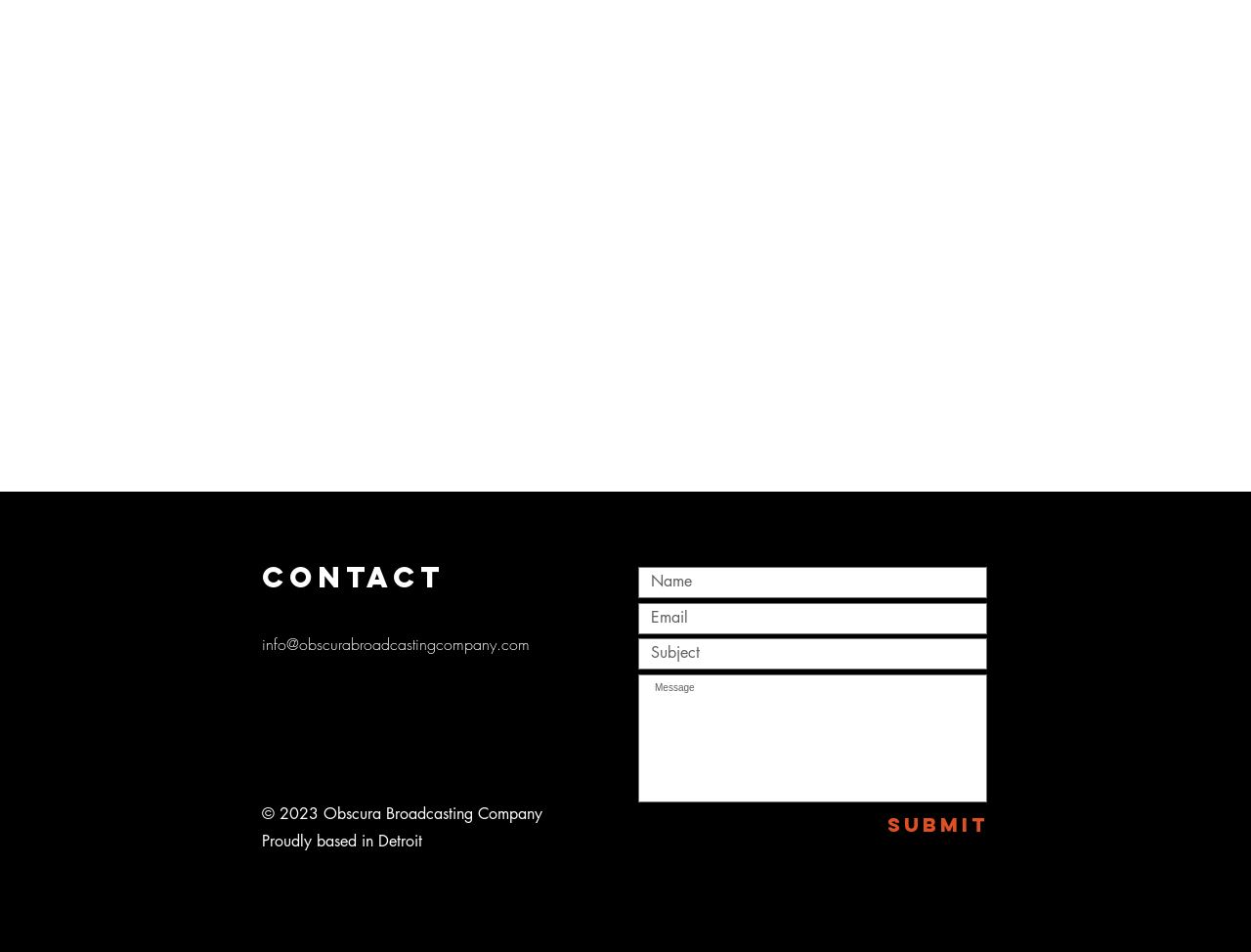Please provide a brief answer to the following inquiry using a single word or phrase:
What is the email address to contact?

info@obscurabroadcastingcompany.com